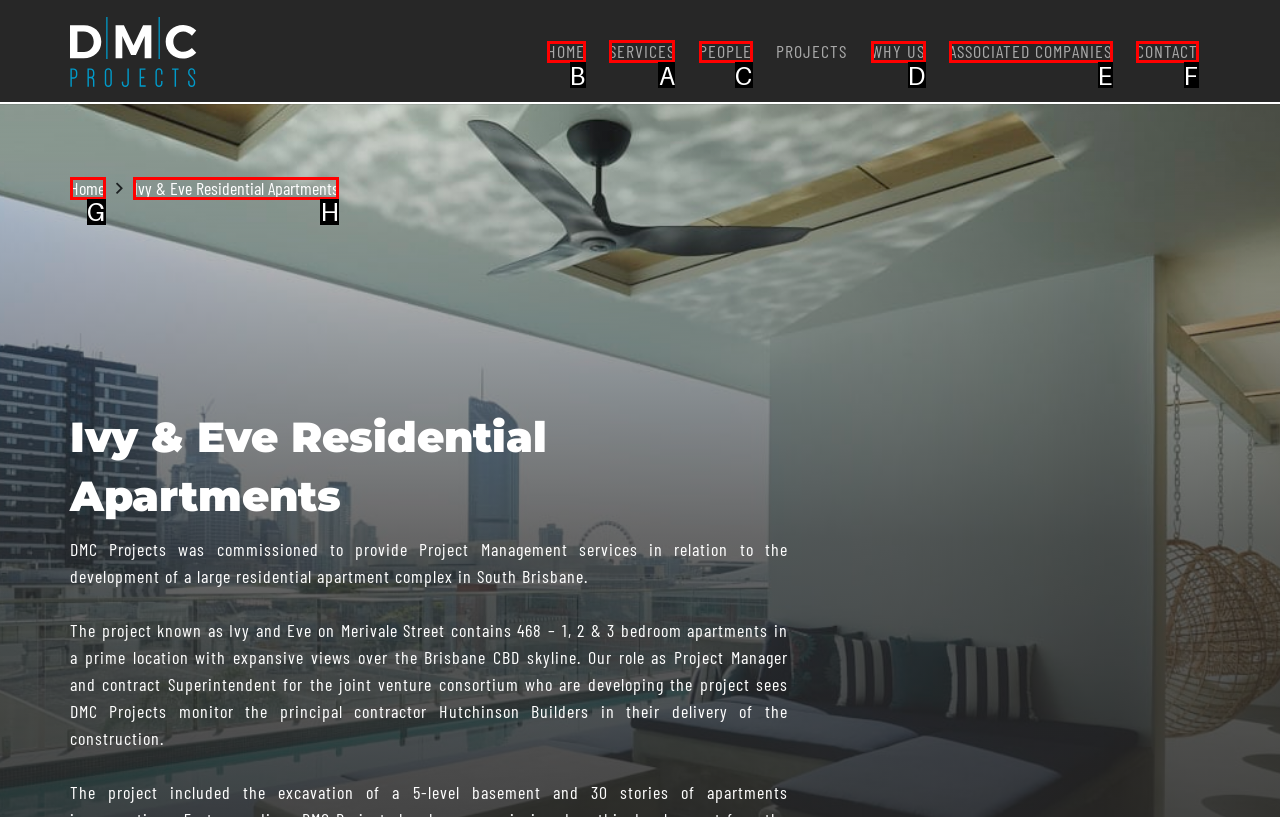Which option should I select to accomplish the task: Click SERVICES? Respond with the corresponding letter from the given choices.

A